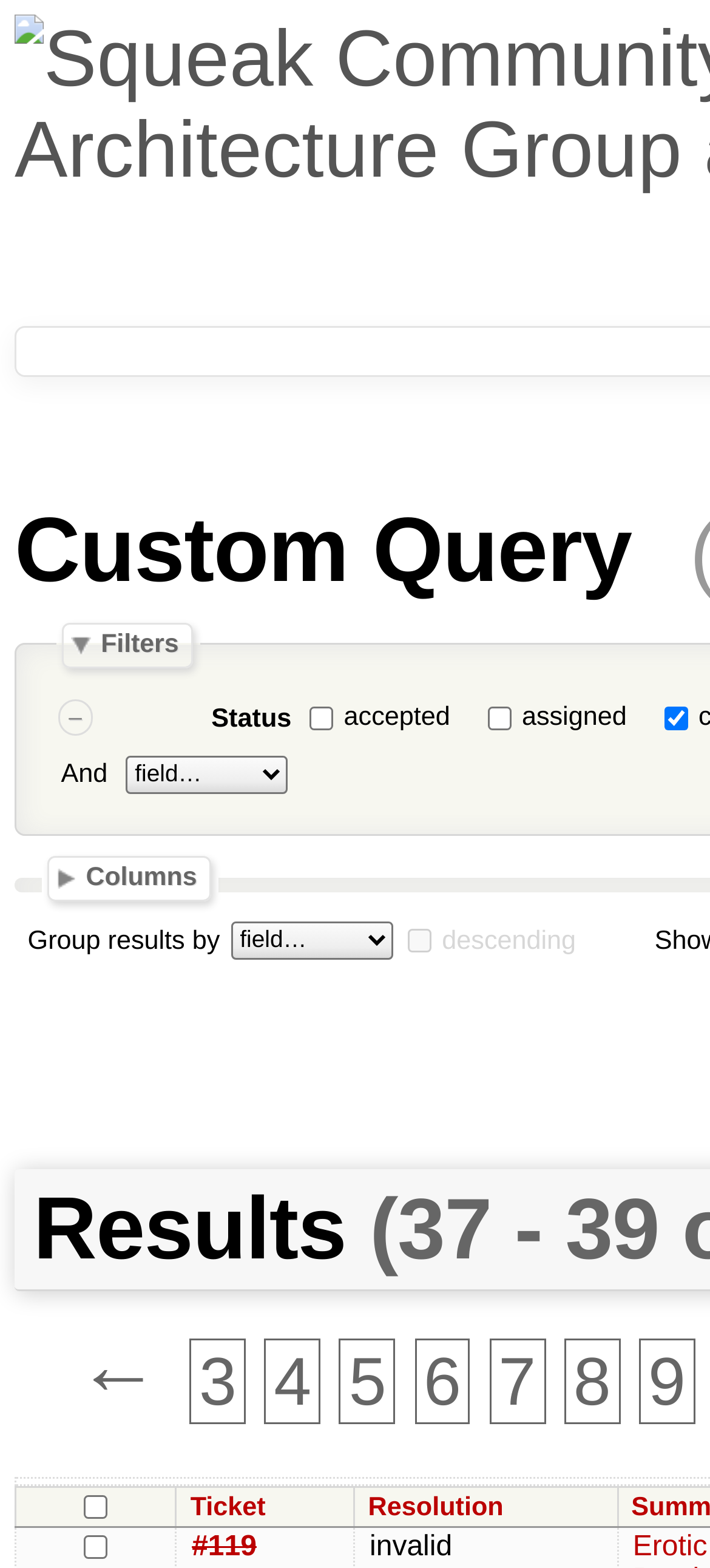Utilize the details in the image to thoroughly answer the following question: What is the status of the 'closed' checkbox?

I looked at the checkbox element with the label 'closed' and saw that its 'checked' property is set to true, indicating that it is checked.